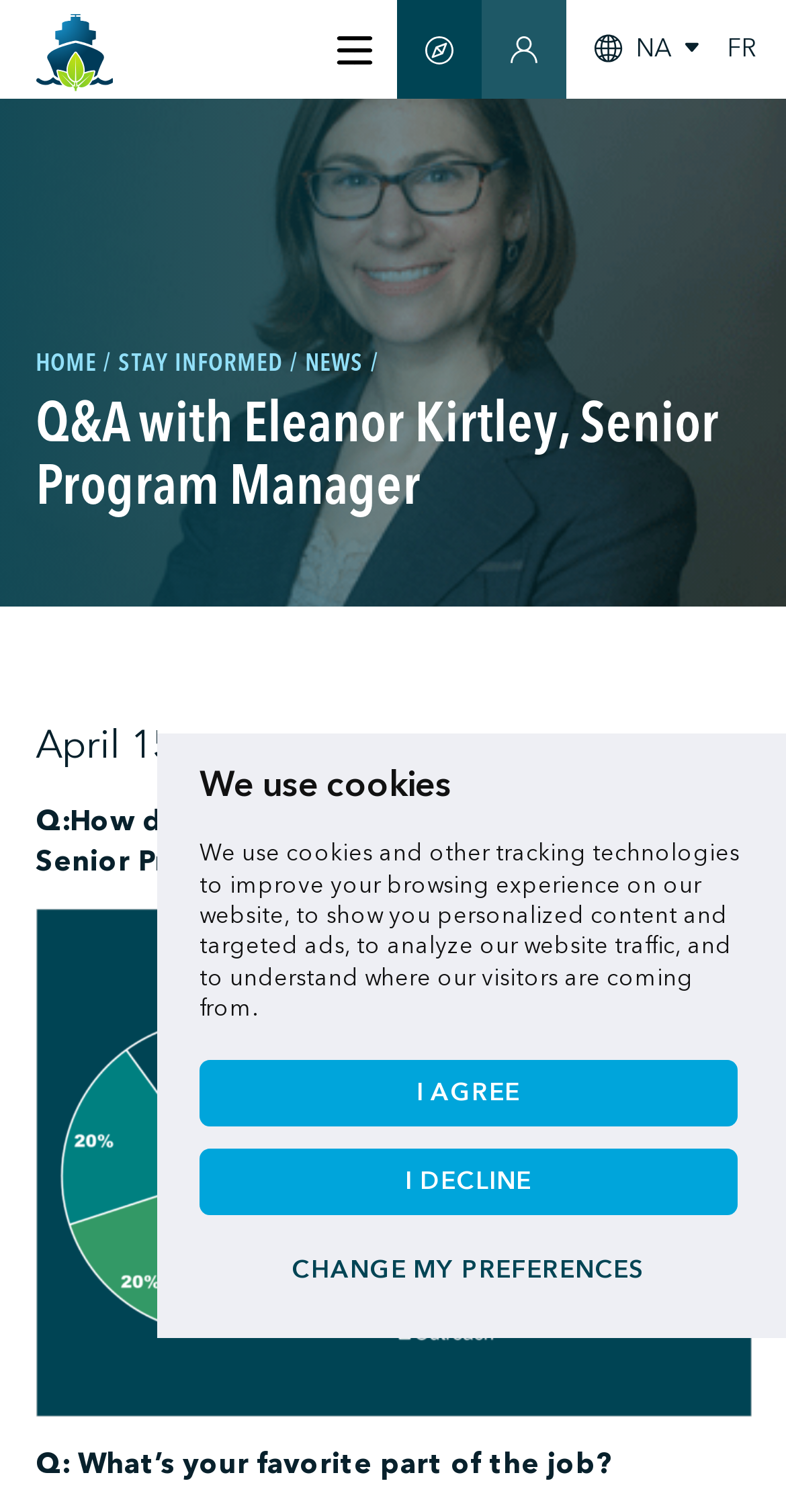Determine the bounding box coordinates of the element's region needed to click to follow the instruction: "Search on the website". Provide these coordinates as four float numbers between 0 and 1, formatted as [left, top, right, bottom].

[0.144, 0.661, 0.838, 0.71]